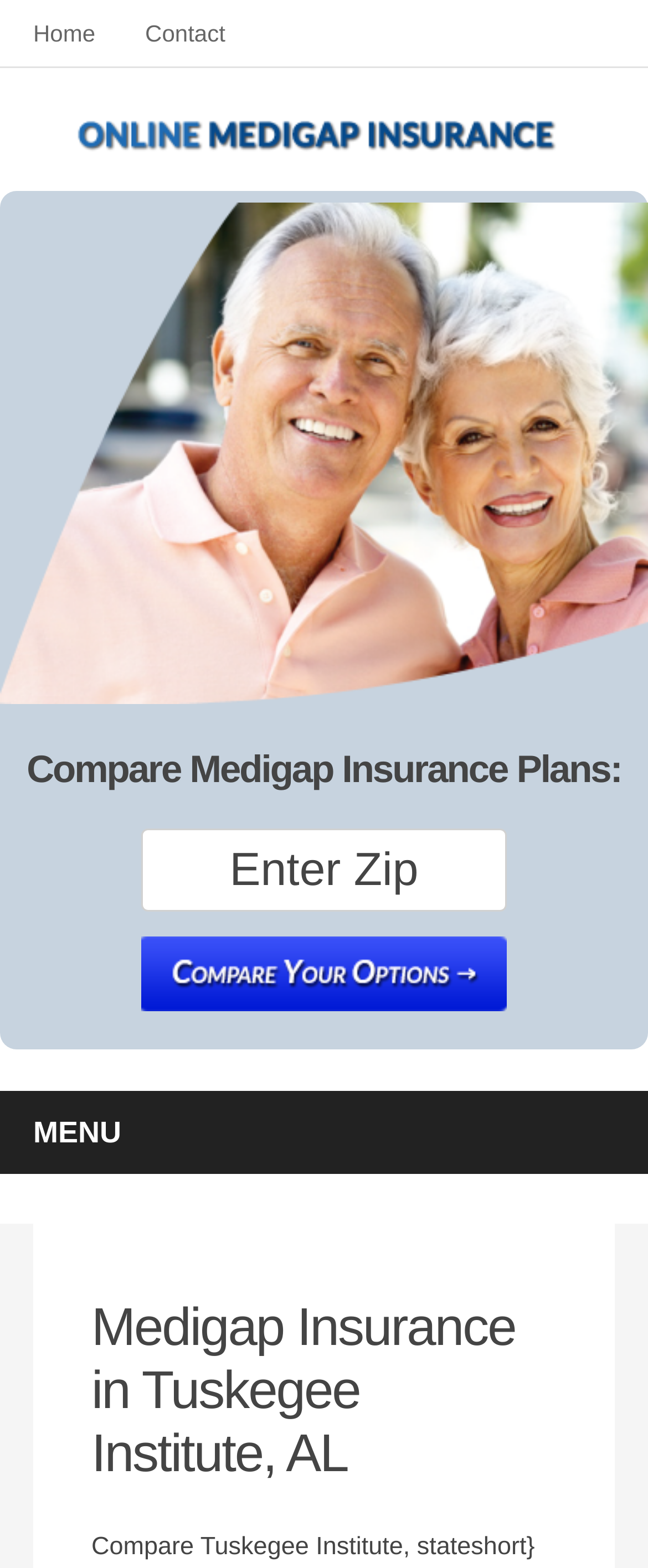What is the purpose of the textbox?
Examine the webpage screenshot and provide an in-depth answer to the question.

The textbox is located below the 'Compare Medigap Insurance Plans:' heading and has a label 'Enter Zip' next to it, indicating that it is used to input a zip code, likely for searching or comparing Medigap insurance plans.